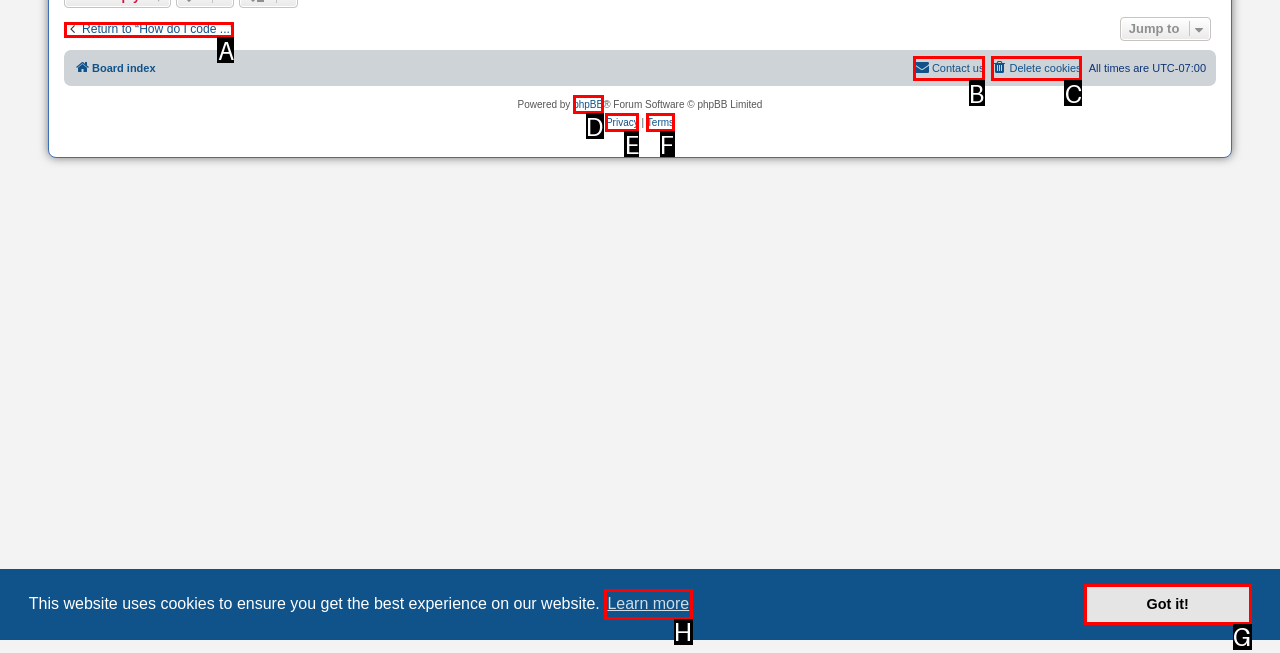Given the description: Print, identify the corresponding option. Answer with the letter of the appropriate option directly.

None